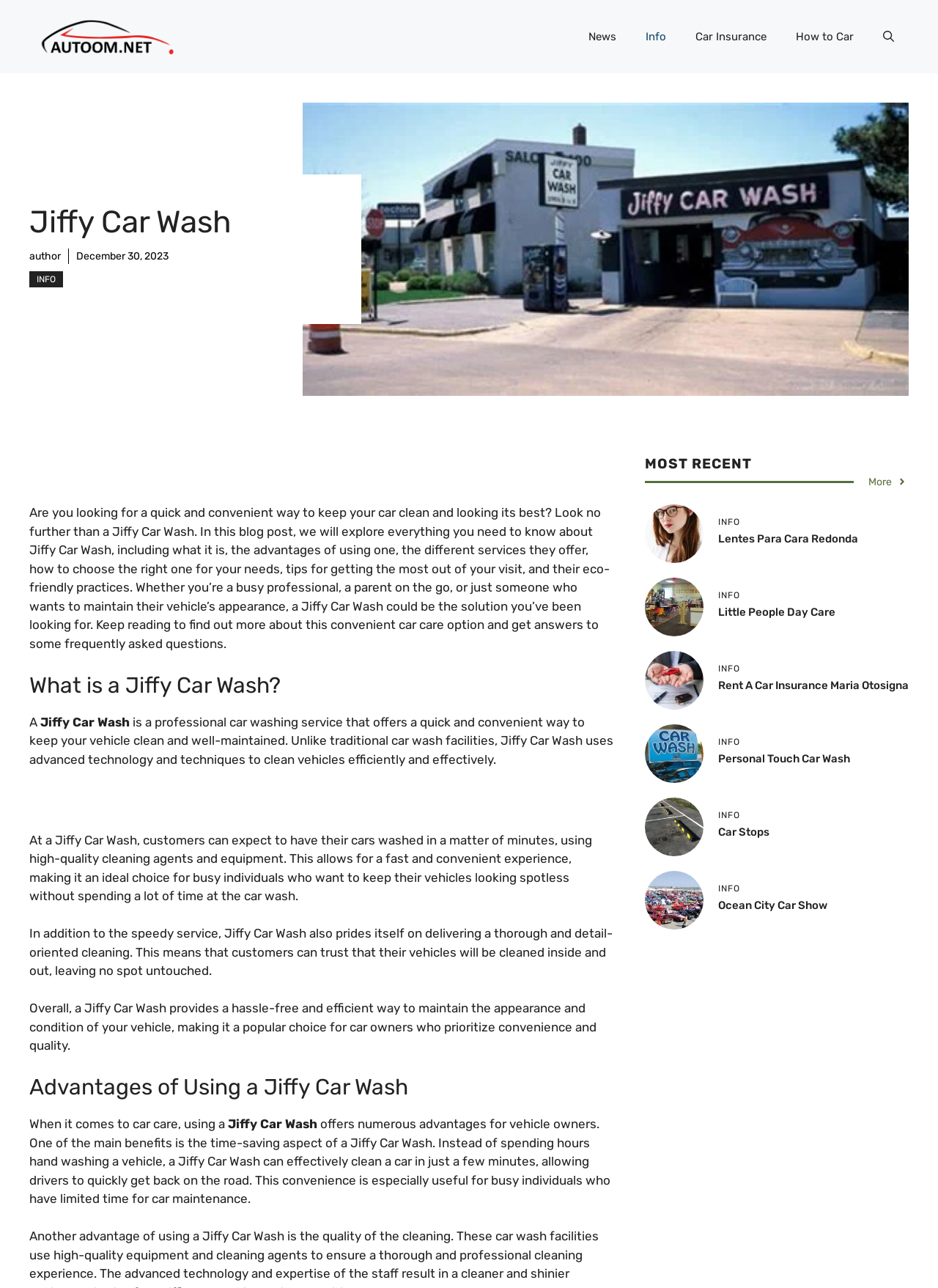Locate the bounding box coordinates of the clickable area to execute the instruction: "Click on 'Introduction to Dialectical Logic'". Provide the coordinates as four float numbers between 0 and 1, represented as [left, top, right, bottom].

None